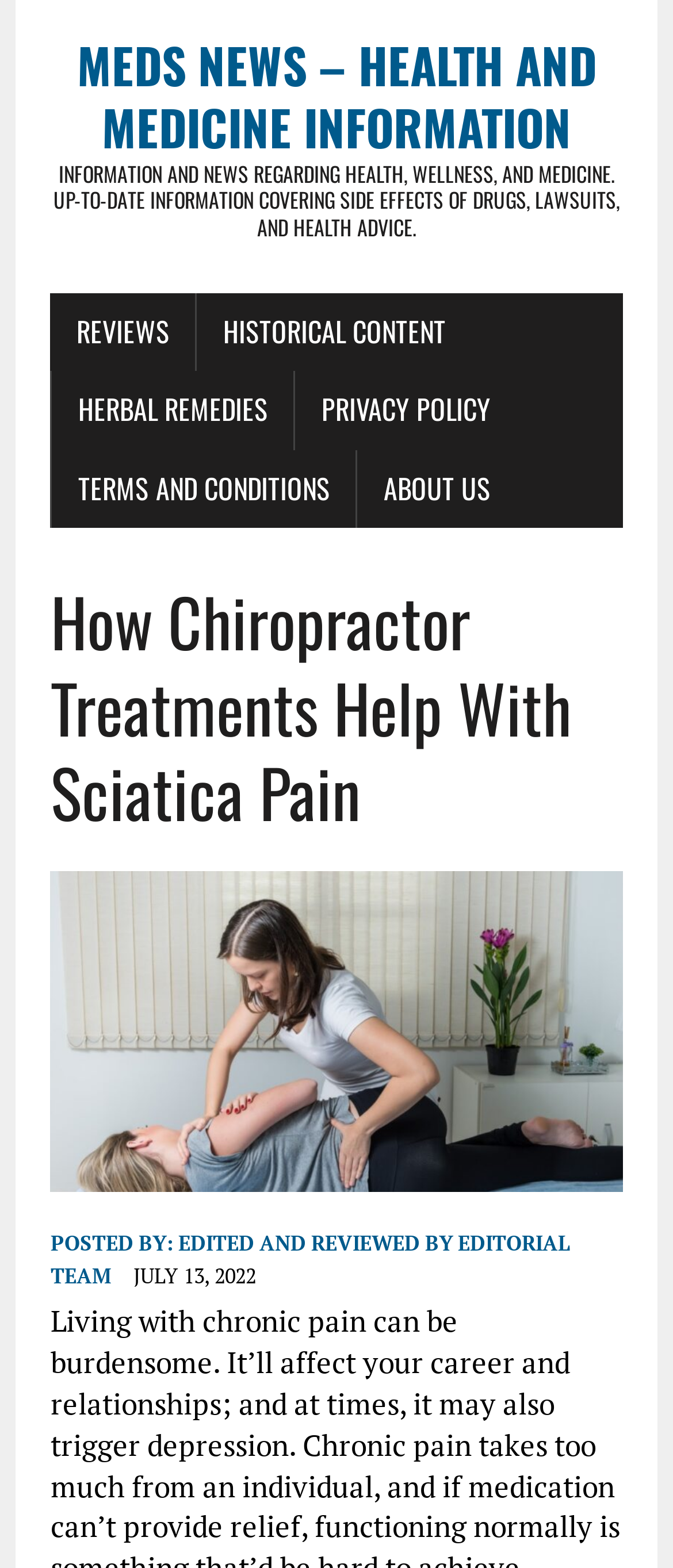Given the element description: "Reviews", predict the bounding box coordinates of this UI element. The coordinates must be four float numbers between 0 and 1, given as [left, top, right, bottom].

[0.075, 0.187, 0.29, 0.237]